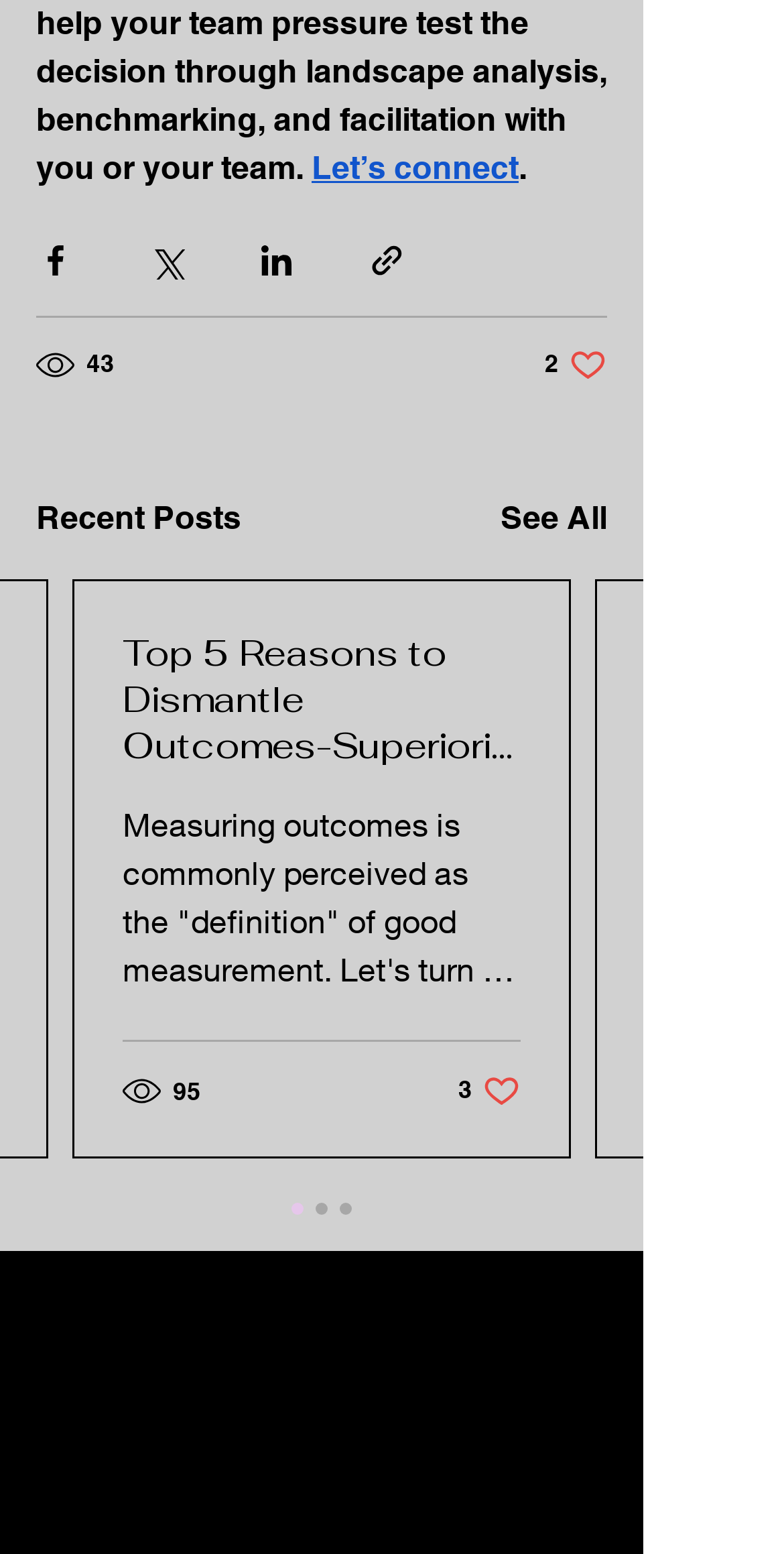What is the purpose of the buttons with social media icons?
Look at the screenshot and give a one-word or phrase answer.

Share via social media